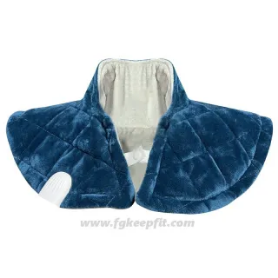Provide a rich and detailed narrative of the image.

This image showcases a soft and cozy electric heated shawl, designed for comfort and warmth. It features a plush, quilted texture in a deep shade of blue, perfect for wrapping around the shoulders. The shawl is constructed with a user-friendly interface, evident from the presence of a controller for easy temperature adjustments. This product is ideal for providing relief from joint pain and is highlighted as part of a range of heated personal care items. Its elegant design not only emphasizes functionality but also aims to enhance the user's relaxation experience.